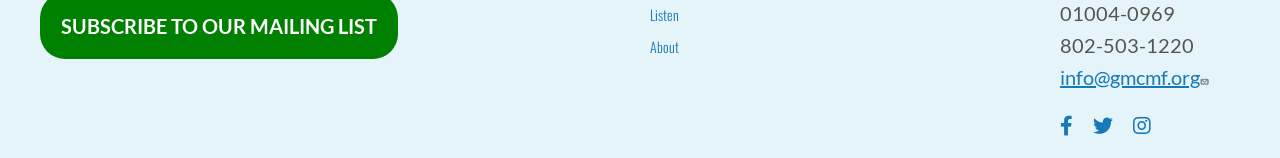What is the position of the image relative to the email address?
Give a one-word or short-phrase answer derived from the screenshot.

Below